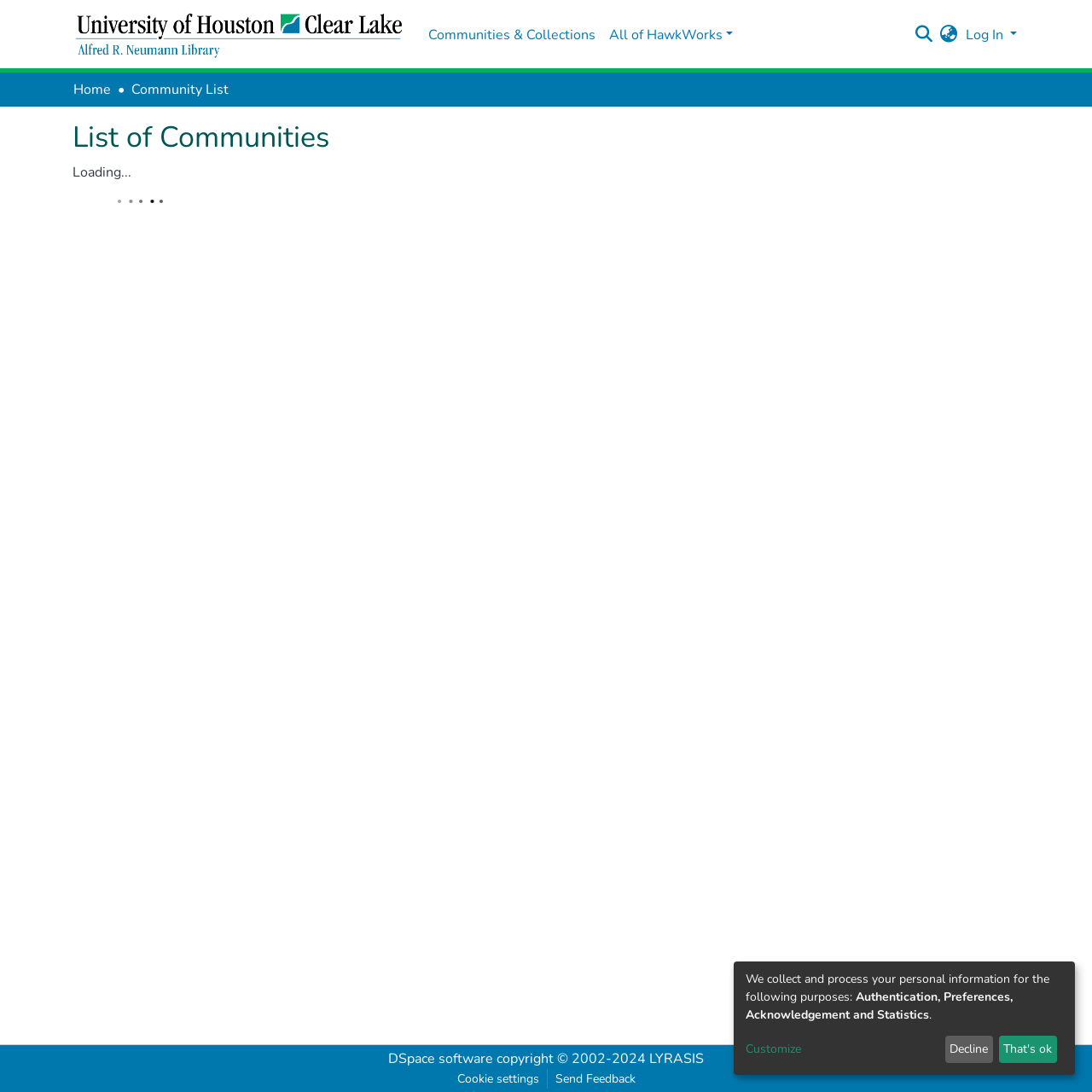Indicate the bounding box coordinates of the clickable region to achieve the following instruction: "Click the repository logo."

[0.066, 0.004, 0.373, 0.059]